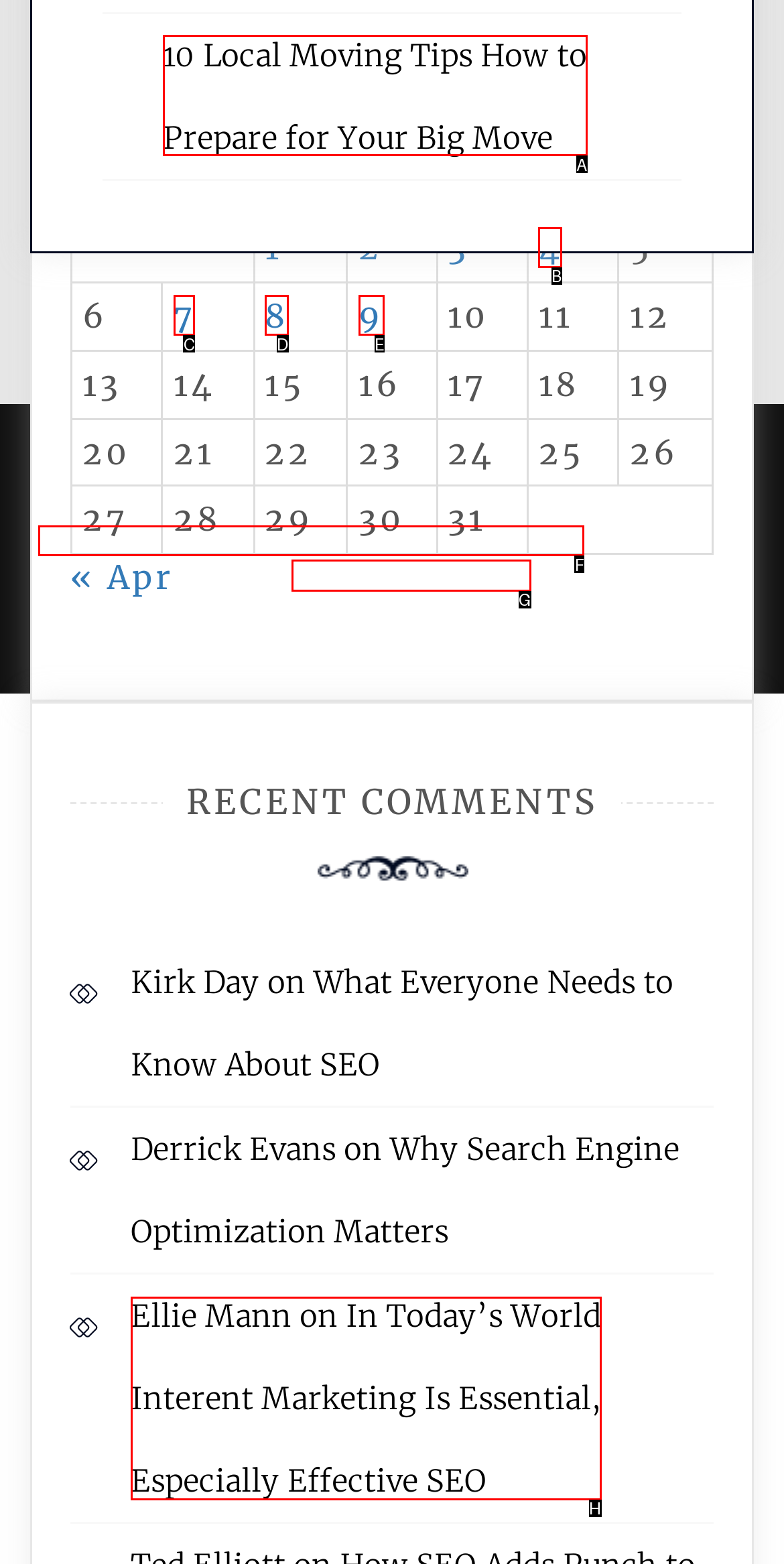To complete the task: Read Panasonic Lumix DC-S5 IIX / DC-S5 II Review, which option should I click? Answer with the appropriate letter from the provided choices.

None